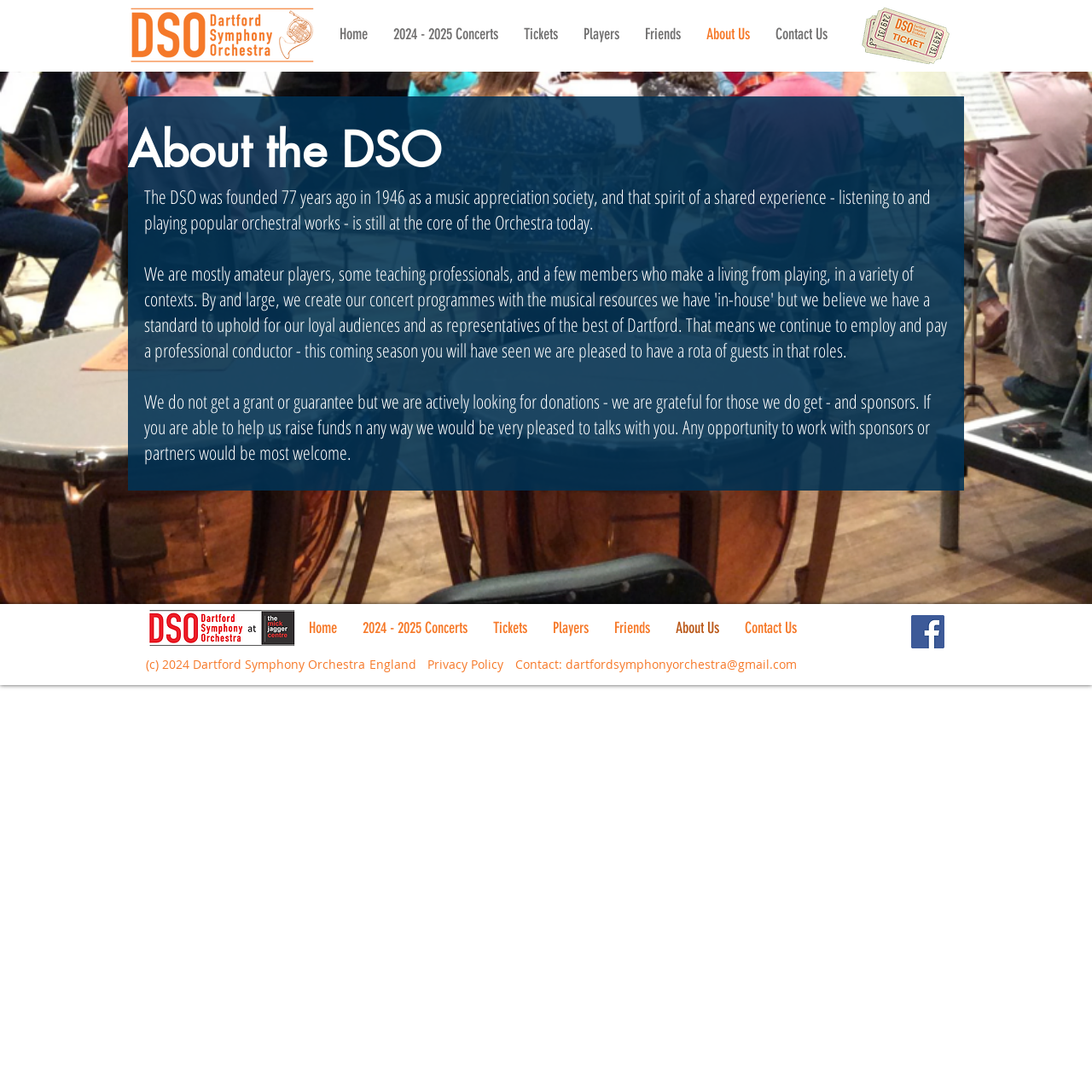How can one contact the orchestra?
Based on the image, answer the question in a detailed manner.

I found the answer by looking at the footer section of the page, which has a heading 'Contact: dartfordsymphonyorchestra@gmail.com' with a link to the email address.